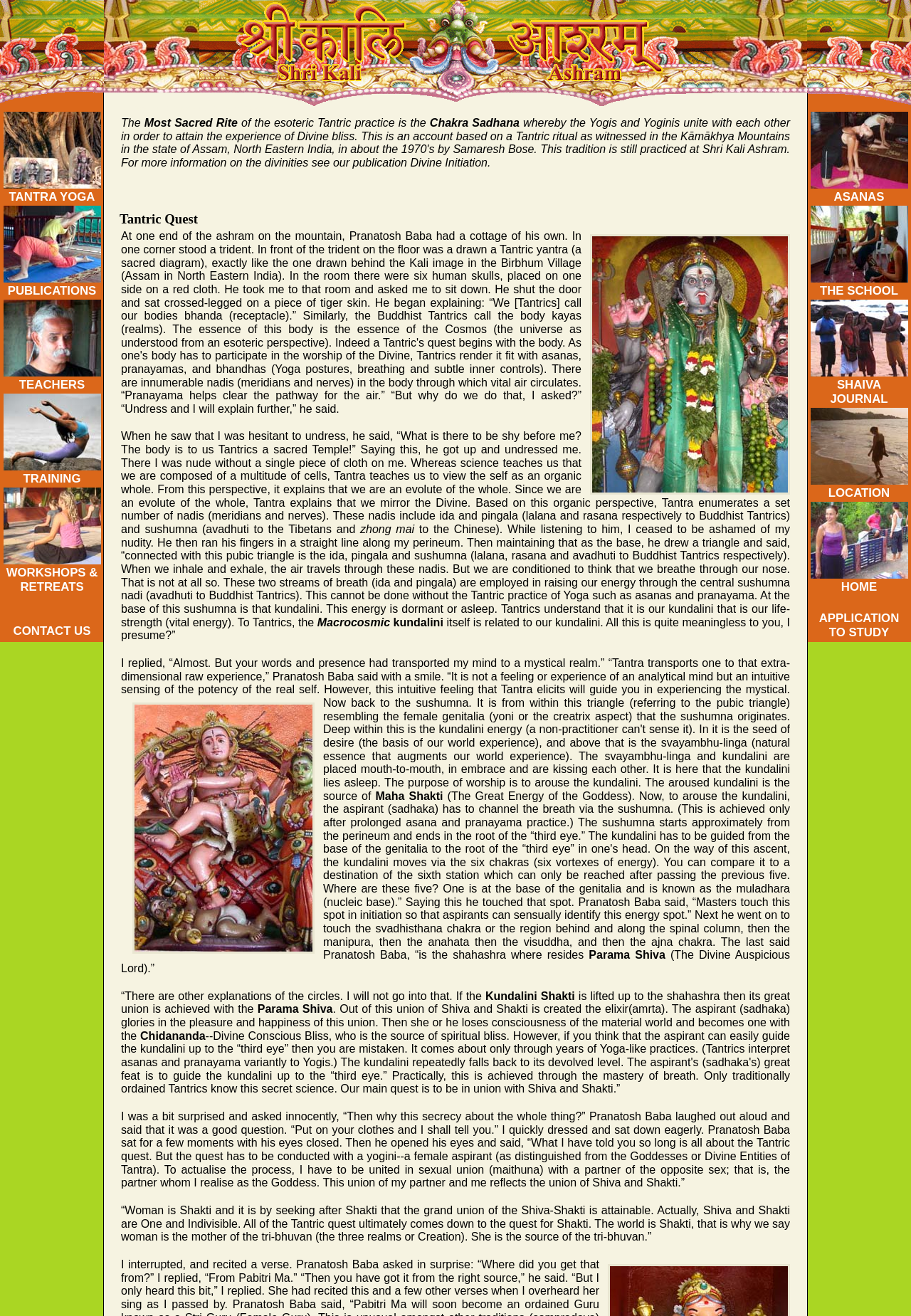What is the name of the ashram?
Examine the image and give a concise answer in one word or a short phrase.

Shri Kali Ashram